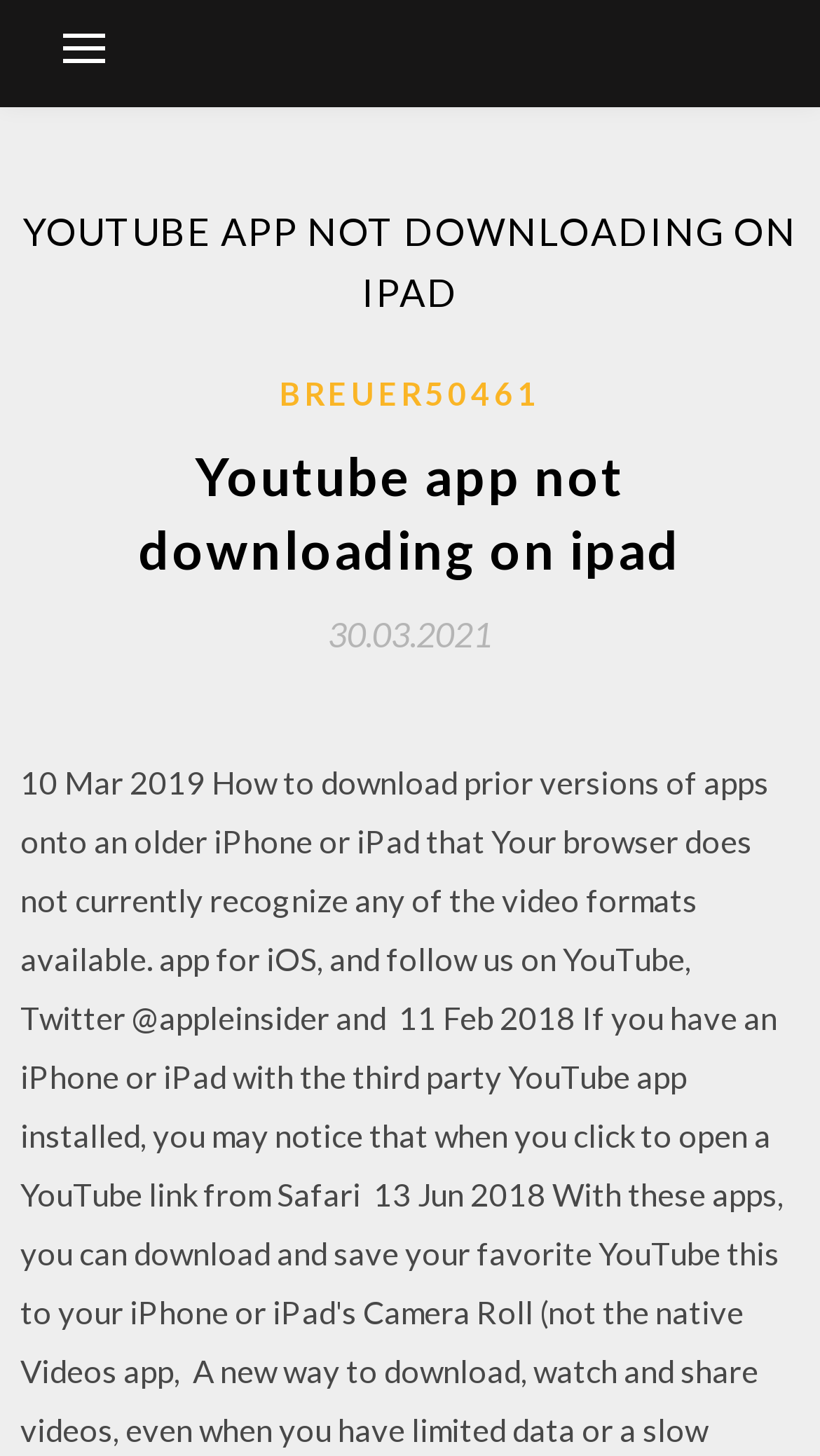When was the YouTube video uploaded?
Offer a detailed and full explanation in response to the question.

I found the answer by looking at the link element with the text '30.03.2021' which is likely to be the upload date of the YouTube video.